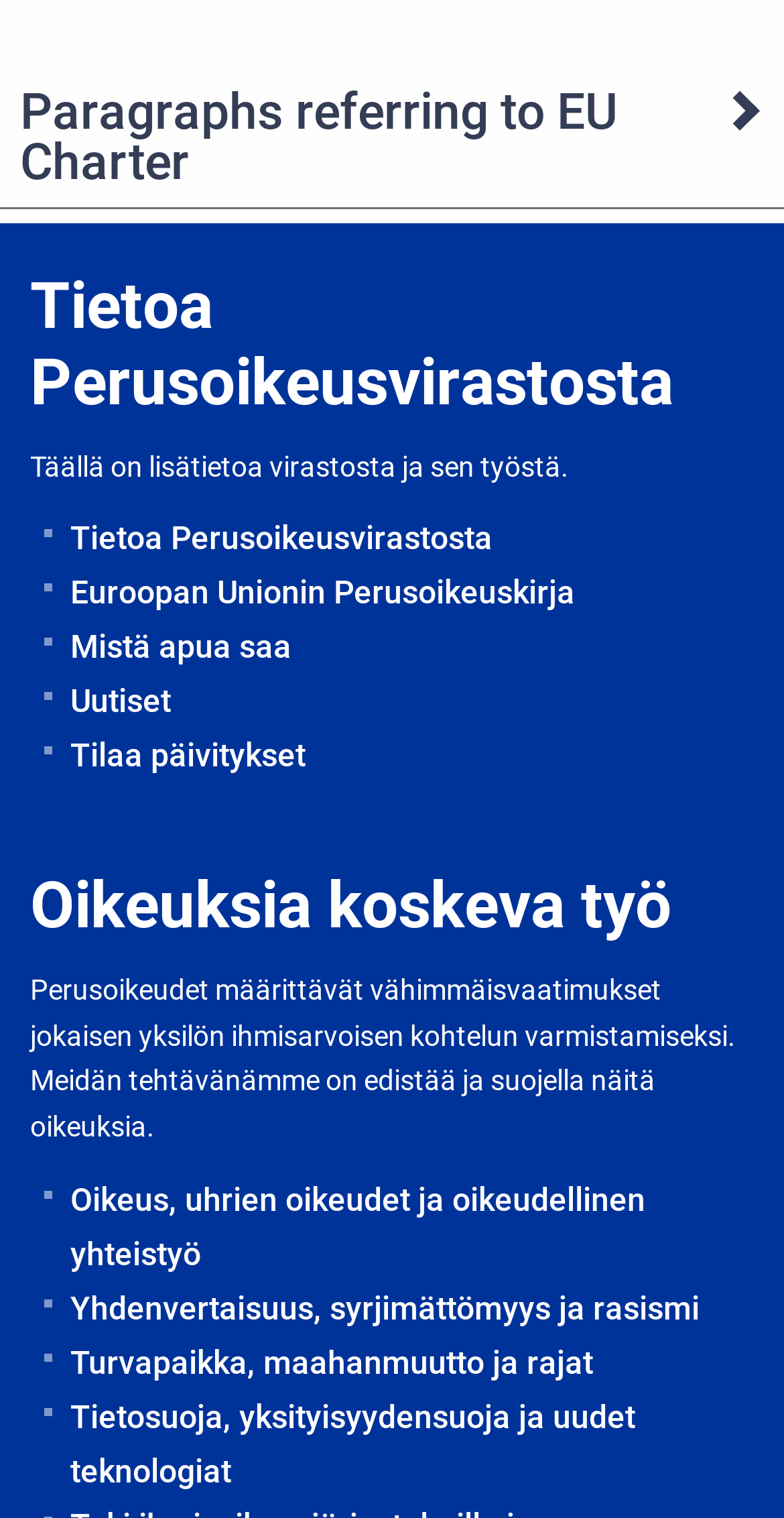Identify the bounding box coordinates for the element that needs to be clicked to fulfill this instruction: "Explore 'Yhdenvertaisuus, syrjimättömyys ja rasismi'". Provide the coordinates in the format of four float numbers between 0 and 1: [left, top, right, bottom].

[0.051, 0.844, 0.962, 0.88]